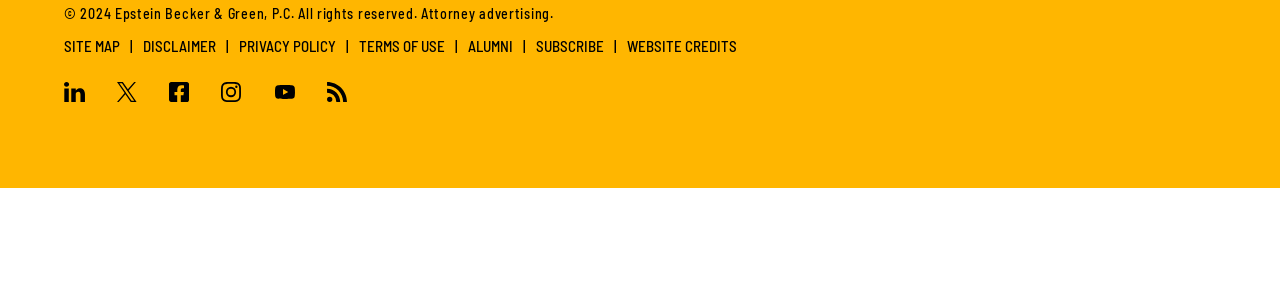Given the element description: "Privacy Policy", predict the bounding box coordinates of this UI element. The coordinates must be four float numbers between 0 and 1, given as [left, top, right, bottom].

[0.187, 0.504, 0.262, 0.563]